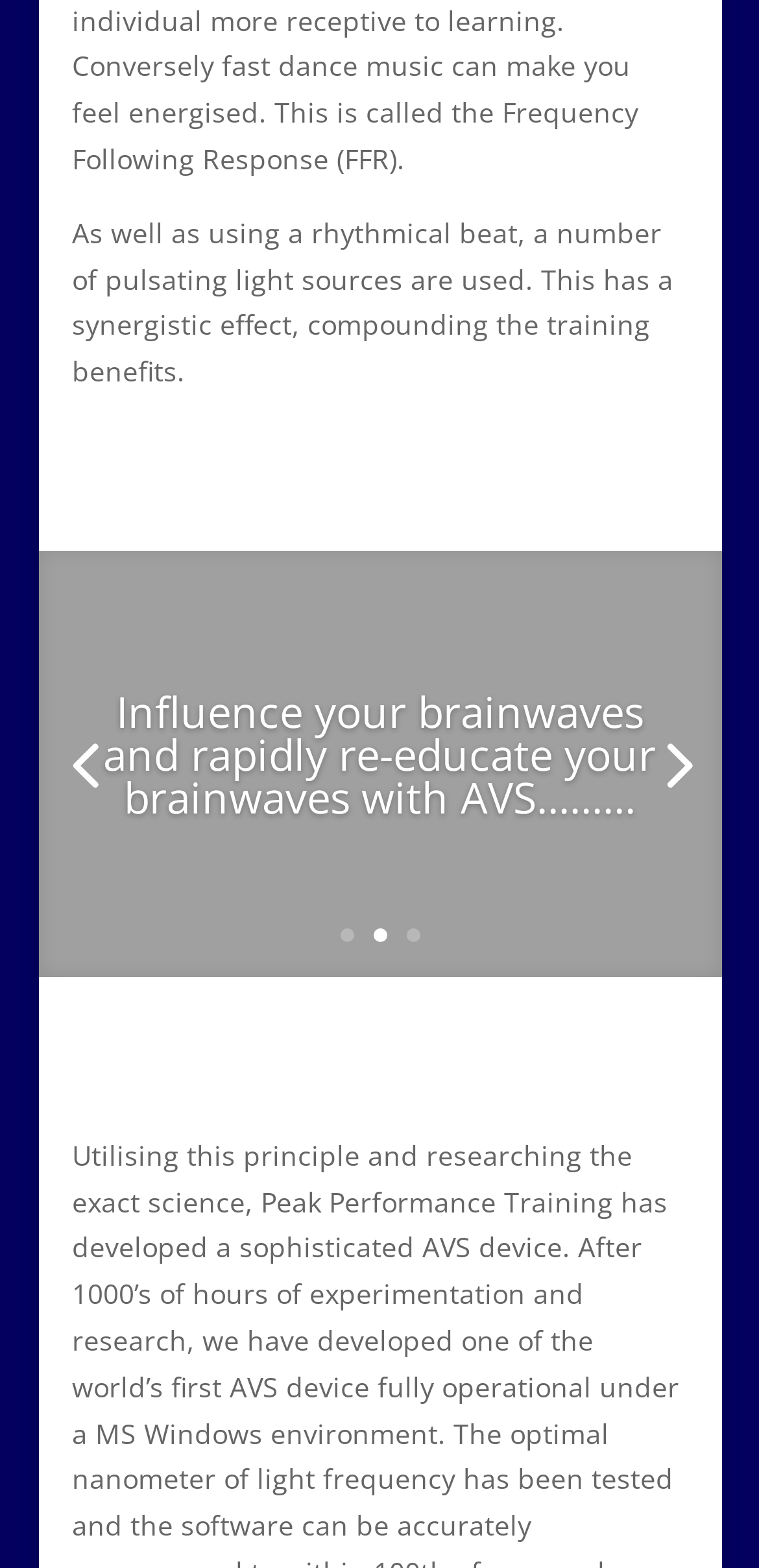What is the topic of the text?
Kindly give a detailed and elaborate answer to the question.

I read the StaticText element which mentions 'rhythmical beat' and 'pulsating light sources', and also the heading element which mentions 'light and sound equipment', so I infer that the topic of the text is related to light and sound equipment.